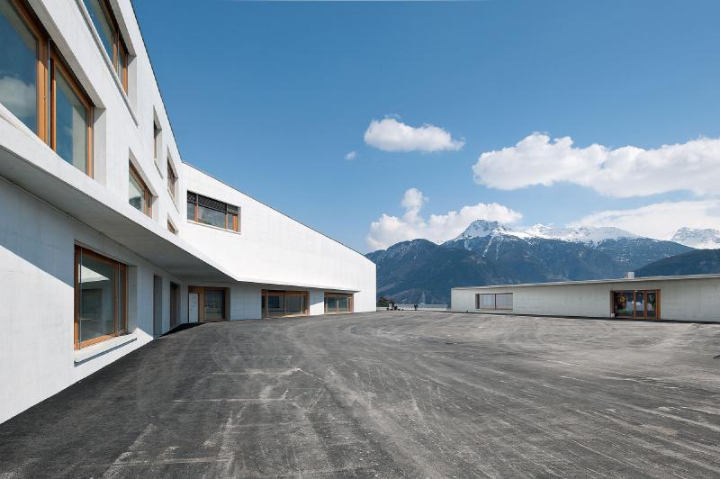Refer to the image and answer the question with as much detail as possible: What is the color of the sky in the background?

The caption describes the scene as having a clear blue sky, which implies that the color of the sky in the background is blue.